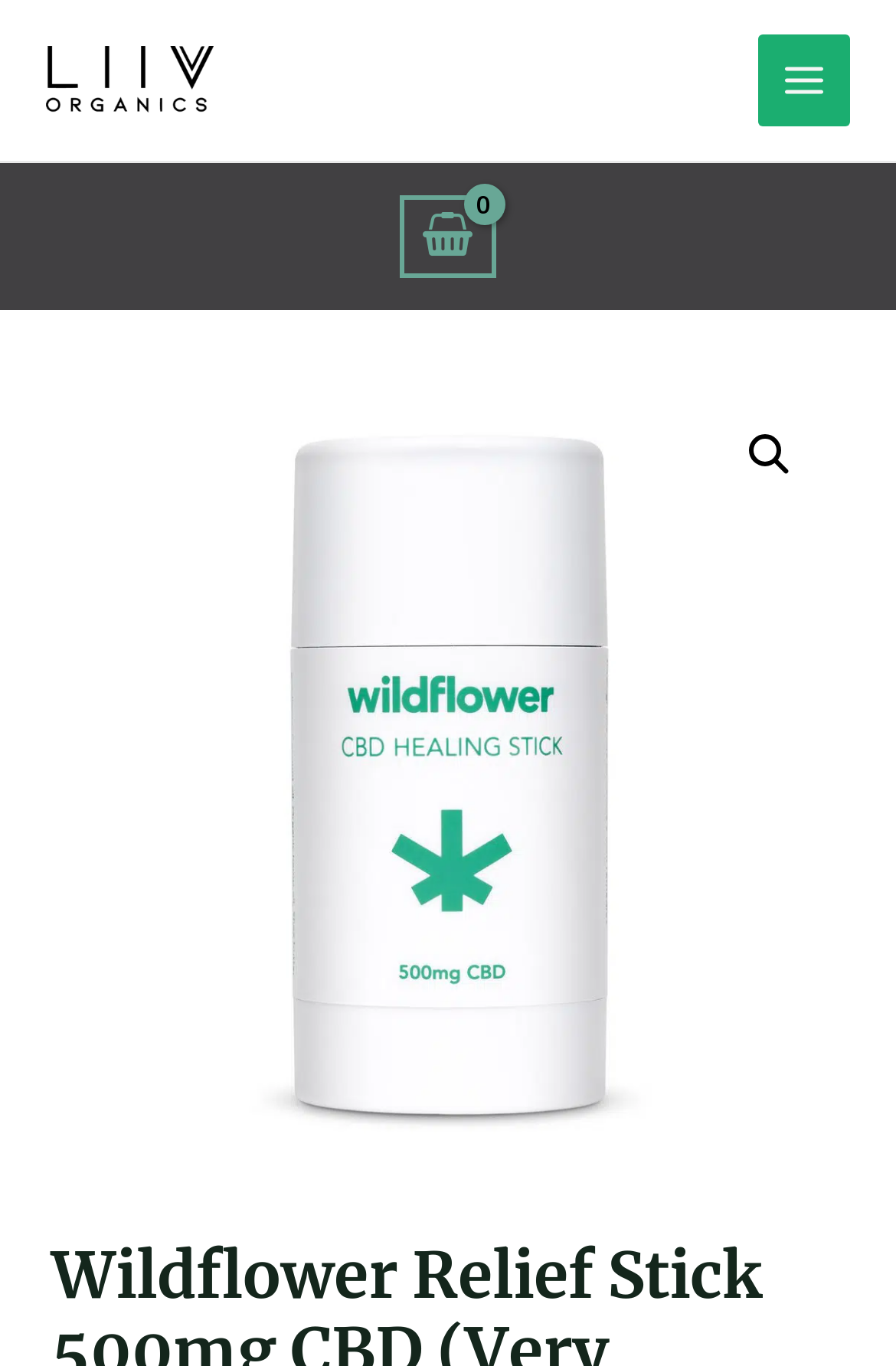Show the bounding box coordinates for the HTML element as described: "aria-label="View Shopping Cart, empty"".

[0.447, 0.143, 0.553, 0.203]